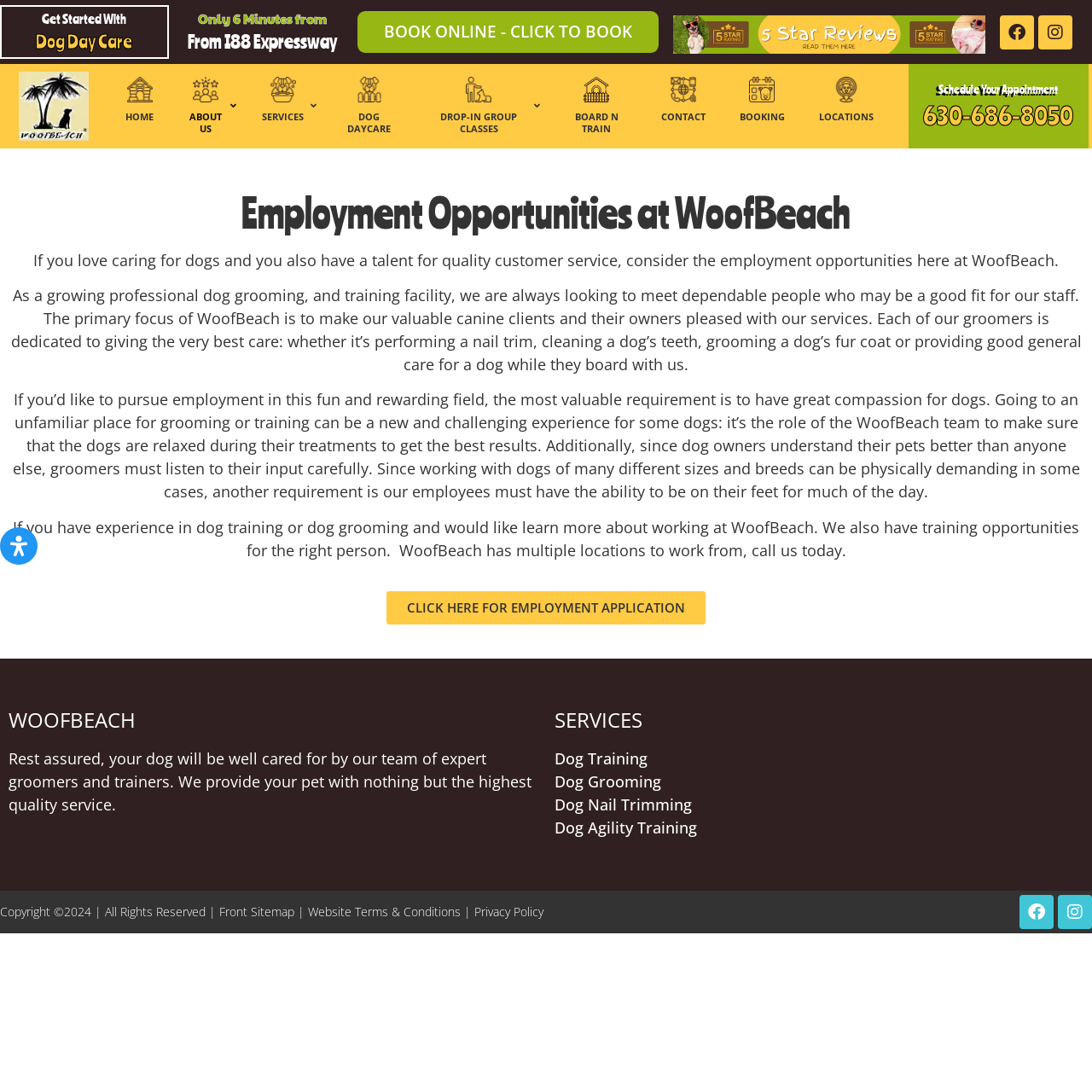Produce an elaborate caption capturing the essence of the webpage.

The webpage is about Employment Opportunities at WoofBeach, a dog grooming, and training facility. At the top, there is a heading "Get Started With" followed by a link with the same text. Below it, there are three headings: "Dog Day Care", "Only 6 Minutes from", and "From I88 Expressway". 

To the right of these headings, there is a prominent call-to-action button "BOOK ONLINE - CLICK TO BOOK". Below it, there are social media links to Facebook and Instagram. 

On the left side of the page, there is a navigation menu with links to different sections of the website, including "HOME", "ABOUT US", "SERVICES", "DOG DAYCARE", "DROP-IN GROUP CLASSES", "BOARD N TRAIN", "CONTACT", "BOOKING", and "LOCATIONS". Each link has an accompanying icon.

The main content of the page starts with a heading "Employment Opportunities at WoofBeach" followed by three paragraphs of text describing the job opportunities at WoofBeach. The text explains that the facility is looking for dependable people who have a talent for quality customer service and a passion for caring for dogs. It also outlines the primary focus of WoofBeach, which is to make their canine clients and their owners pleased with their services.

Below the text, there is a link "CLICK HERE FOR EMPLOYMENT APPLICATION". Further down, there are three headings: "Schedule Your Appointment", "630-686-8050", and a link to the phone number.

At the bottom of the page, there are links to different services offered by WoofBeach, including "Dog Training", "Dog Grooming", "Dog Nail Trimming", and "Dog Agility Training". There is also a copyright notice and links to the website's terms and conditions, privacy policy, and sitemap.